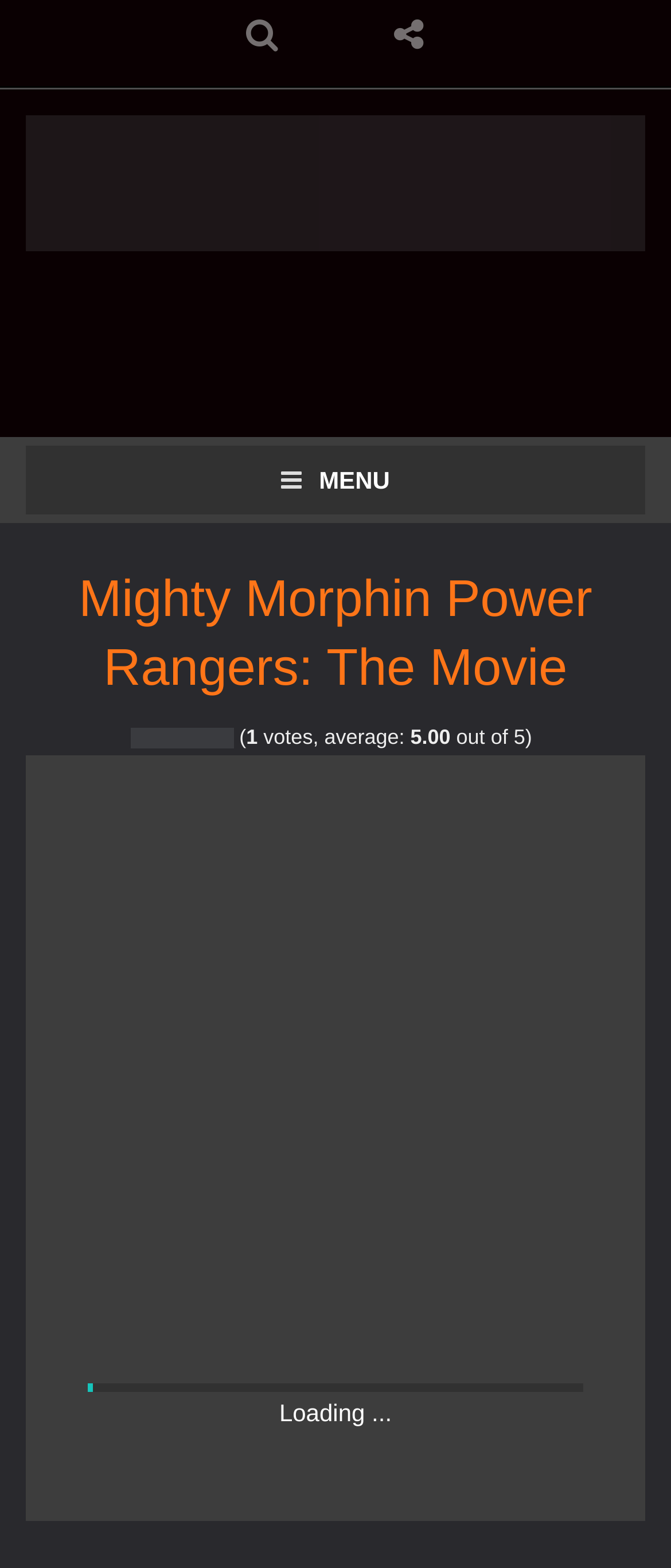What is the rating of the game?
Please look at the screenshot and answer using one word or phrase.

5.00 out of 5